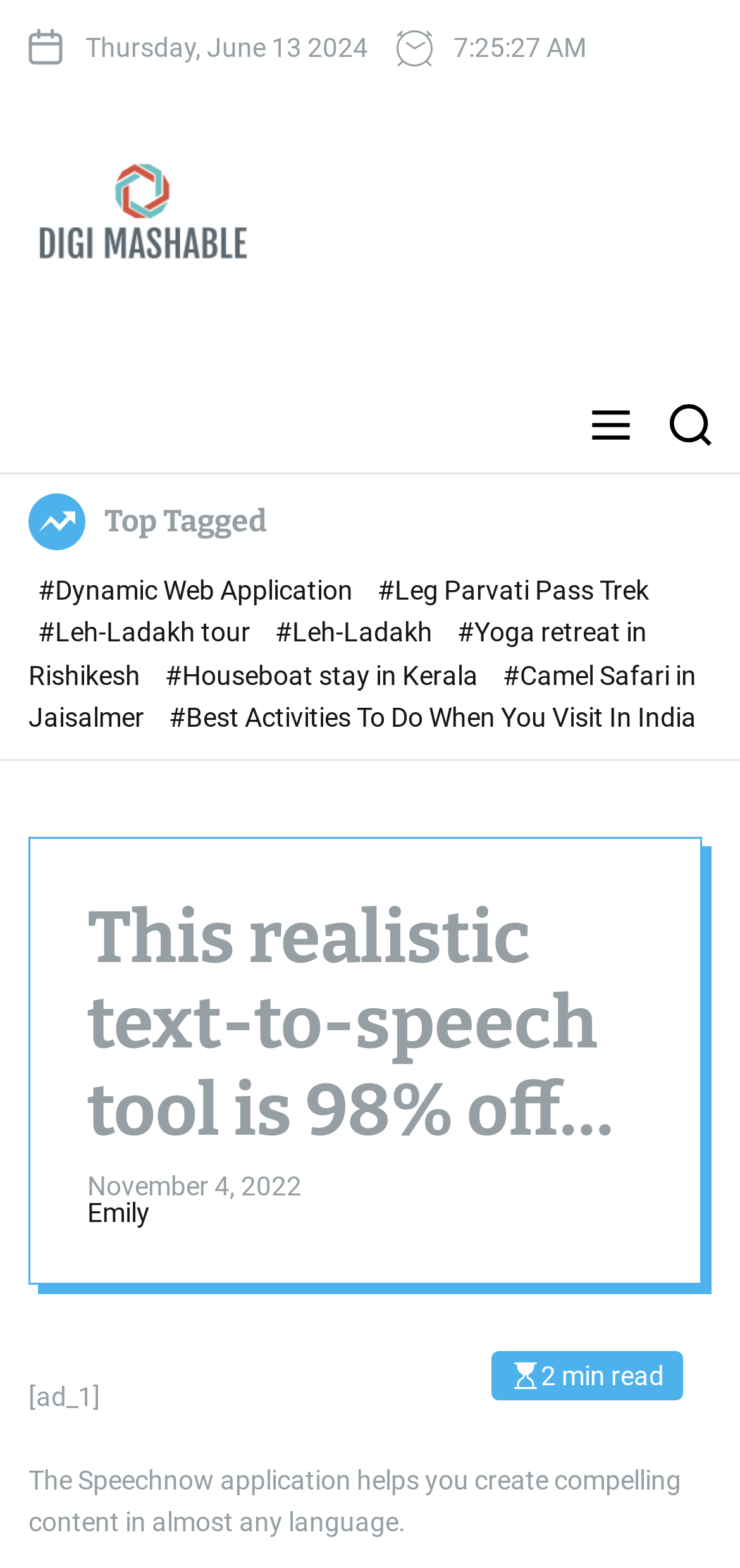What is the estimated reading time of the article? Analyze the screenshot and reply with just one word or a short phrase.

2 min